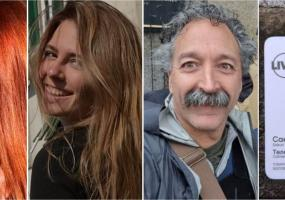How many individuals are portrayed in the image?
Using the image as a reference, answer with just one word or a short phrase.

Four